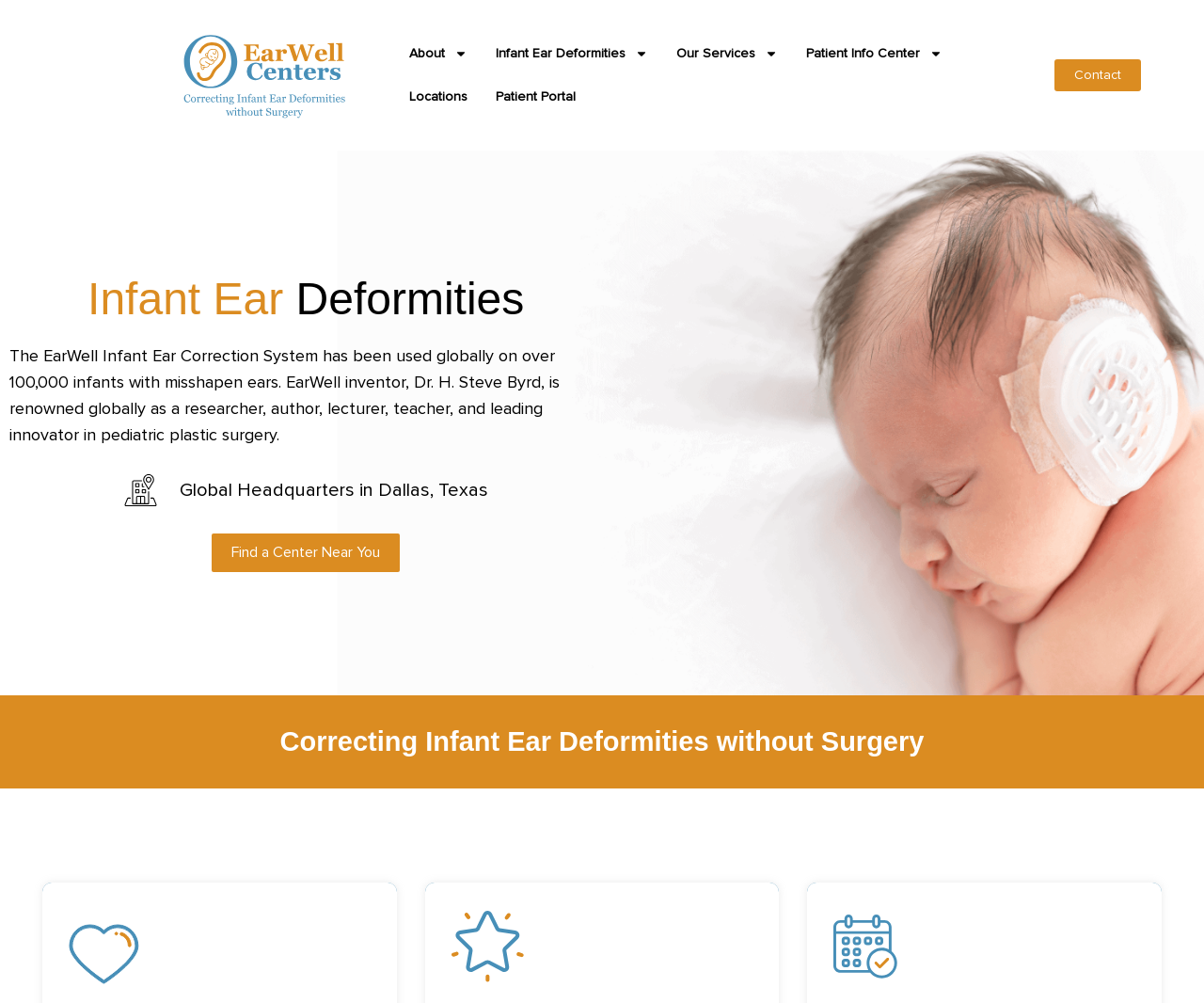Carefully observe the image and respond to the question with a detailed answer:
What is the name of the correction system?

The correction system is mentioned in the static text 'The EarWell Infant Ear Correction System has been used globally on over 100,000 infants with misshapen ears.'